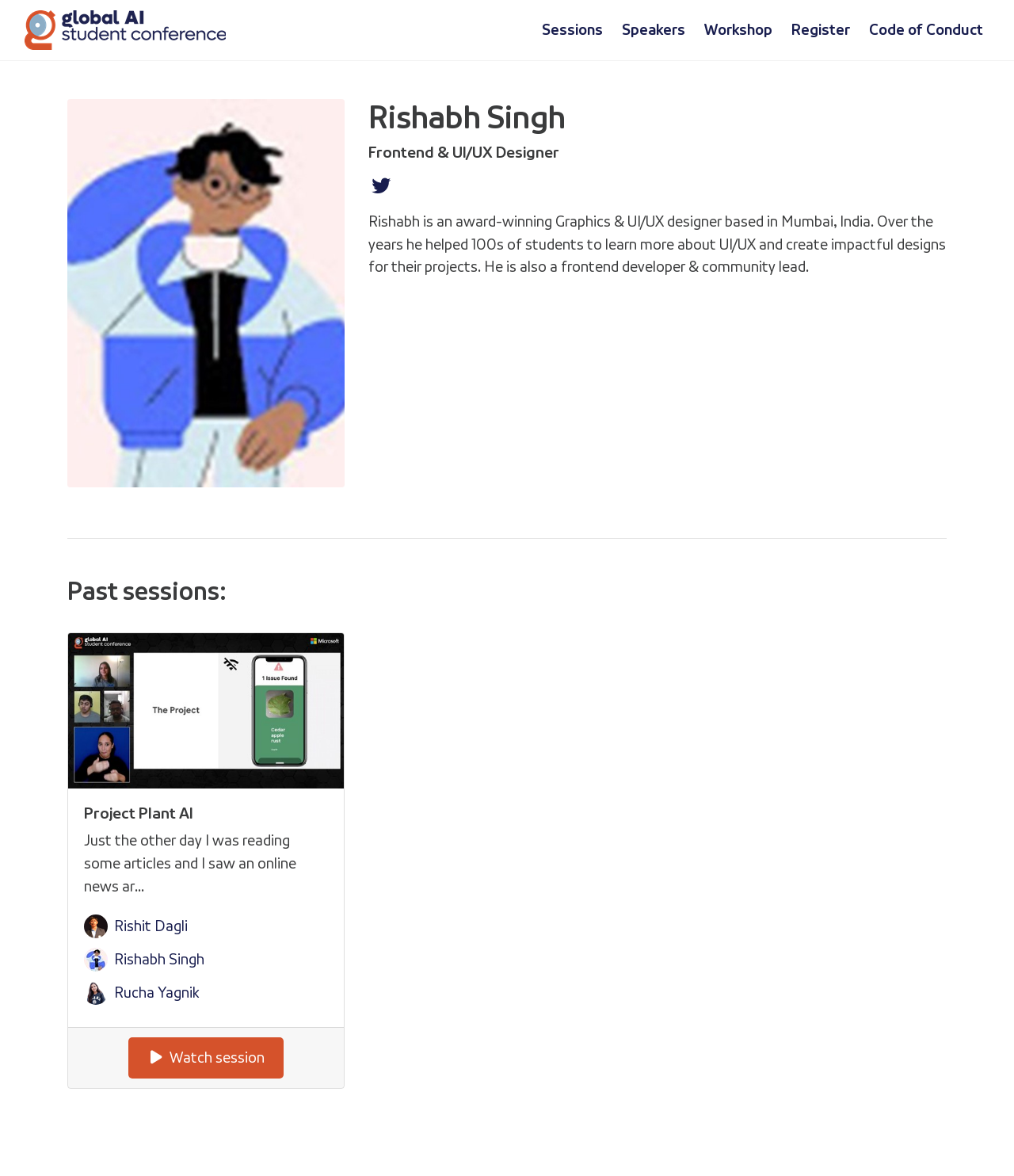Provide a short, one-word or phrase answer to the question below:
What is the topic of the session 'Project Plant AI' about?

Online news article